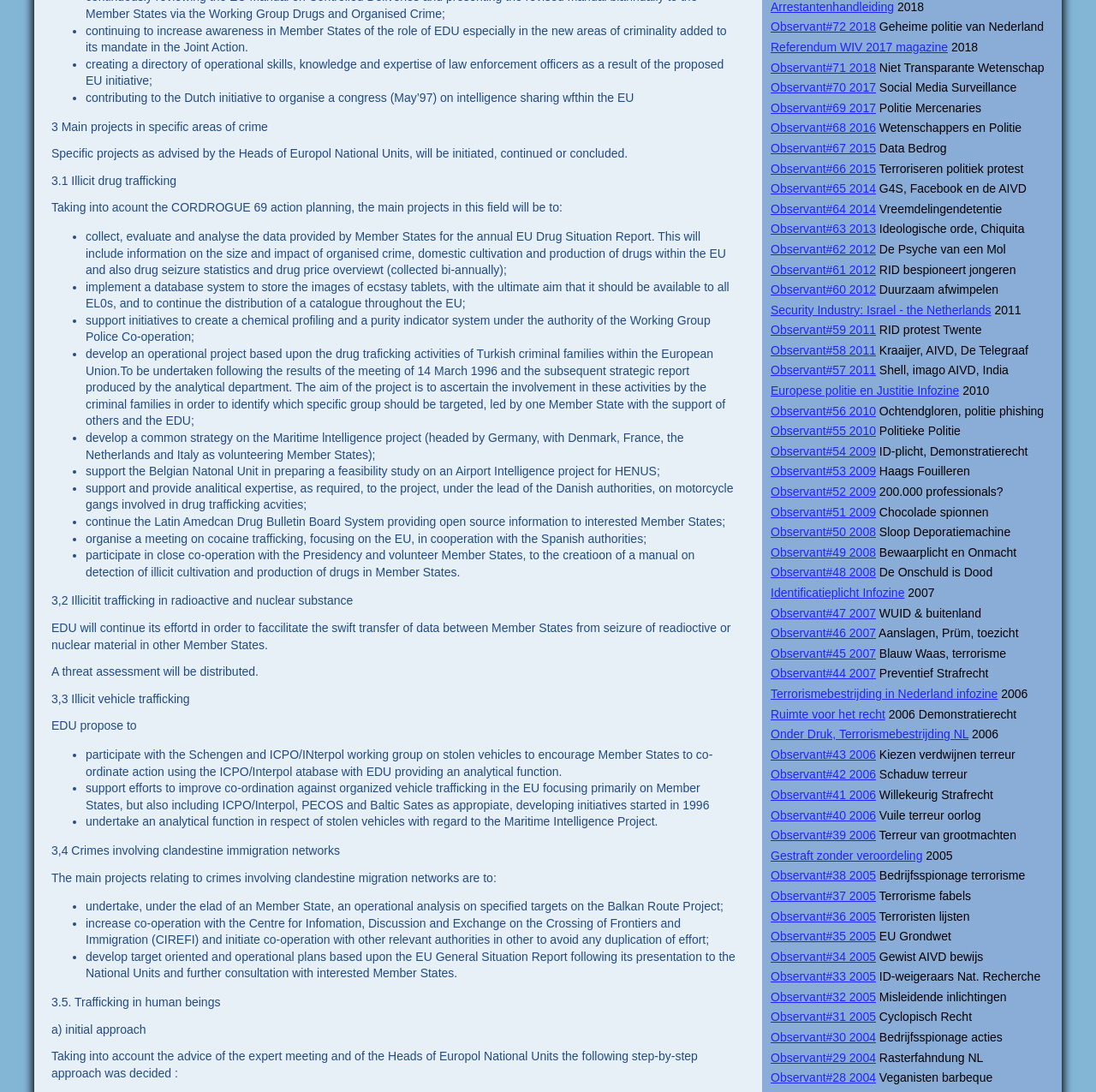Locate the bounding box coordinates of the clickable element to fulfill the following instruction: "Read about Niet Transparante Wetenschap". Provide the coordinates as four float numbers between 0 and 1 in the format [left, top, right, bottom].

[0.799, 0.055, 0.953, 0.068]